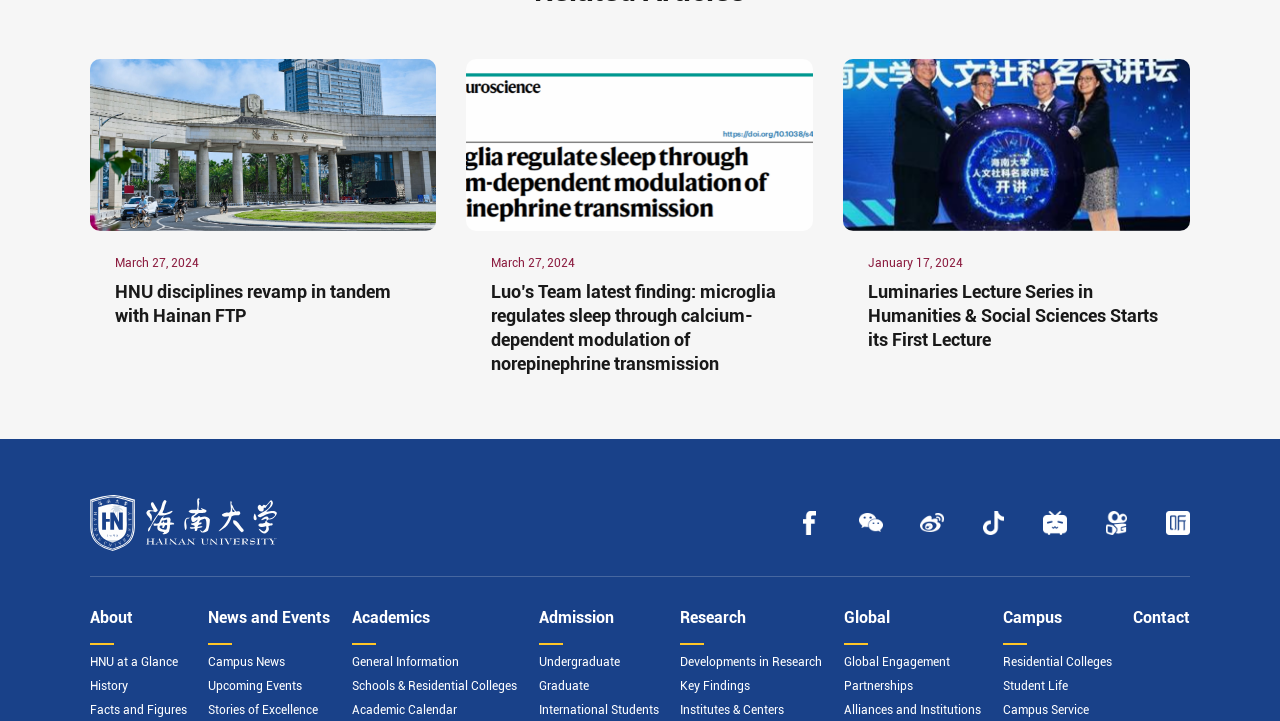Identify the bounding box coordinates of the specific part of the webpage to click to complete this instruction: "Click on the 'Add to cart' button".

None